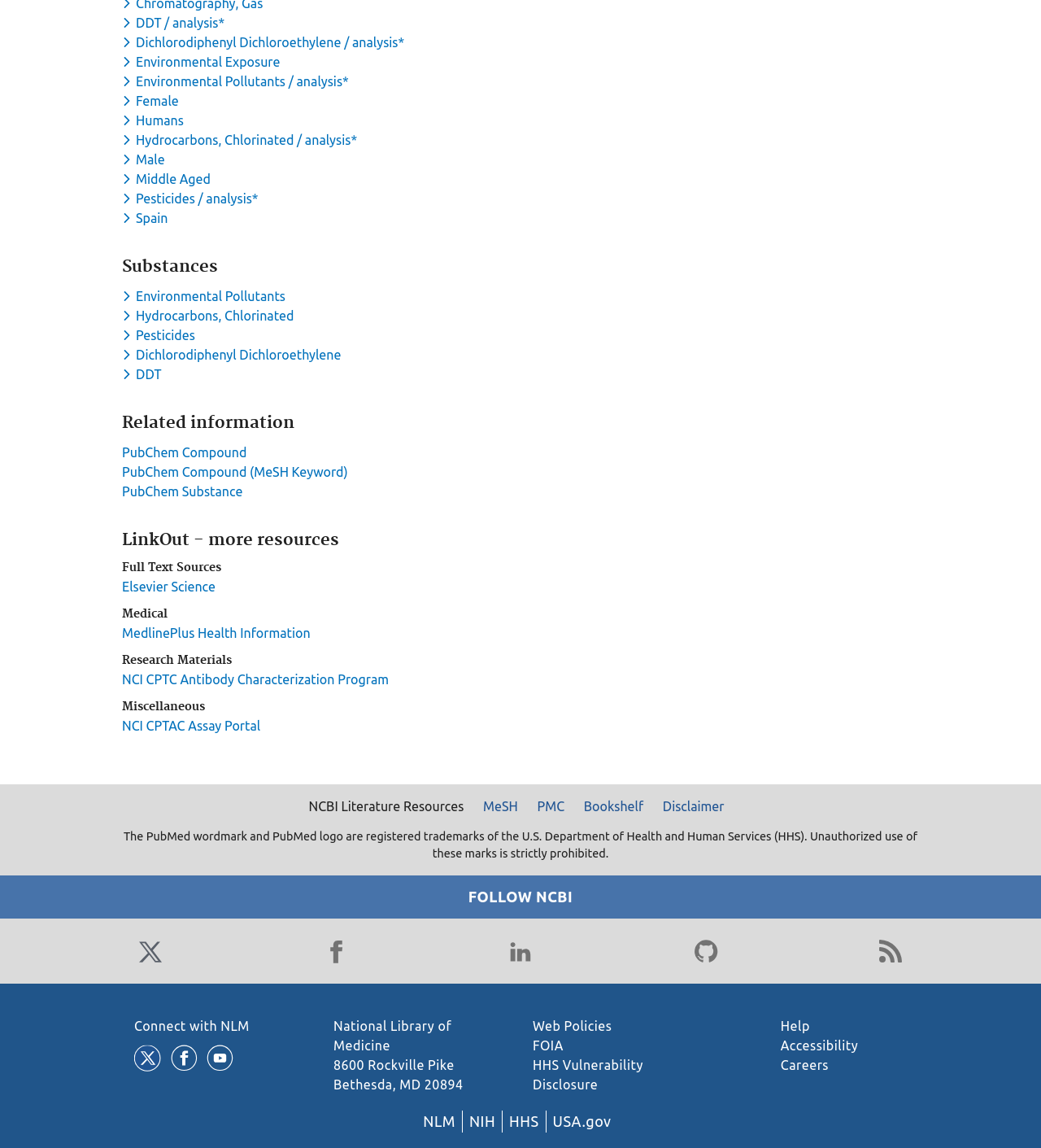What type of resources are provided on this webpage?
Using the information from the image, give a concise answer in one word or a short phrase.

Literature and research resources